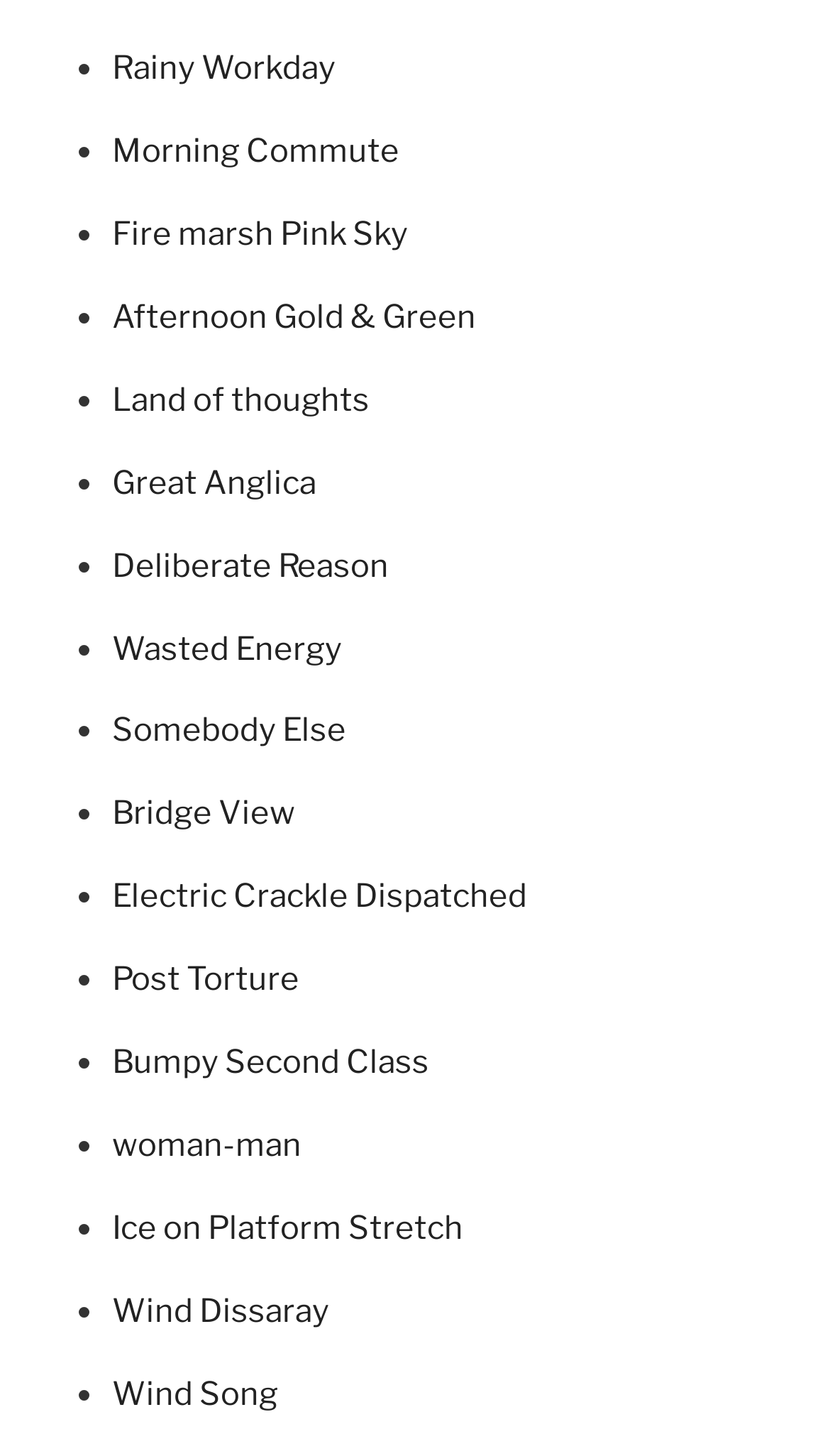Find the bounding box coordinates of the clickable element required to execute the following instruction: "Click on Rainy Workday". Provide the coordinates as four float numbers between 0 and 1, i.e., [left, top, right, bottom].

[0.135, 0.034, 0.404, 0.06]